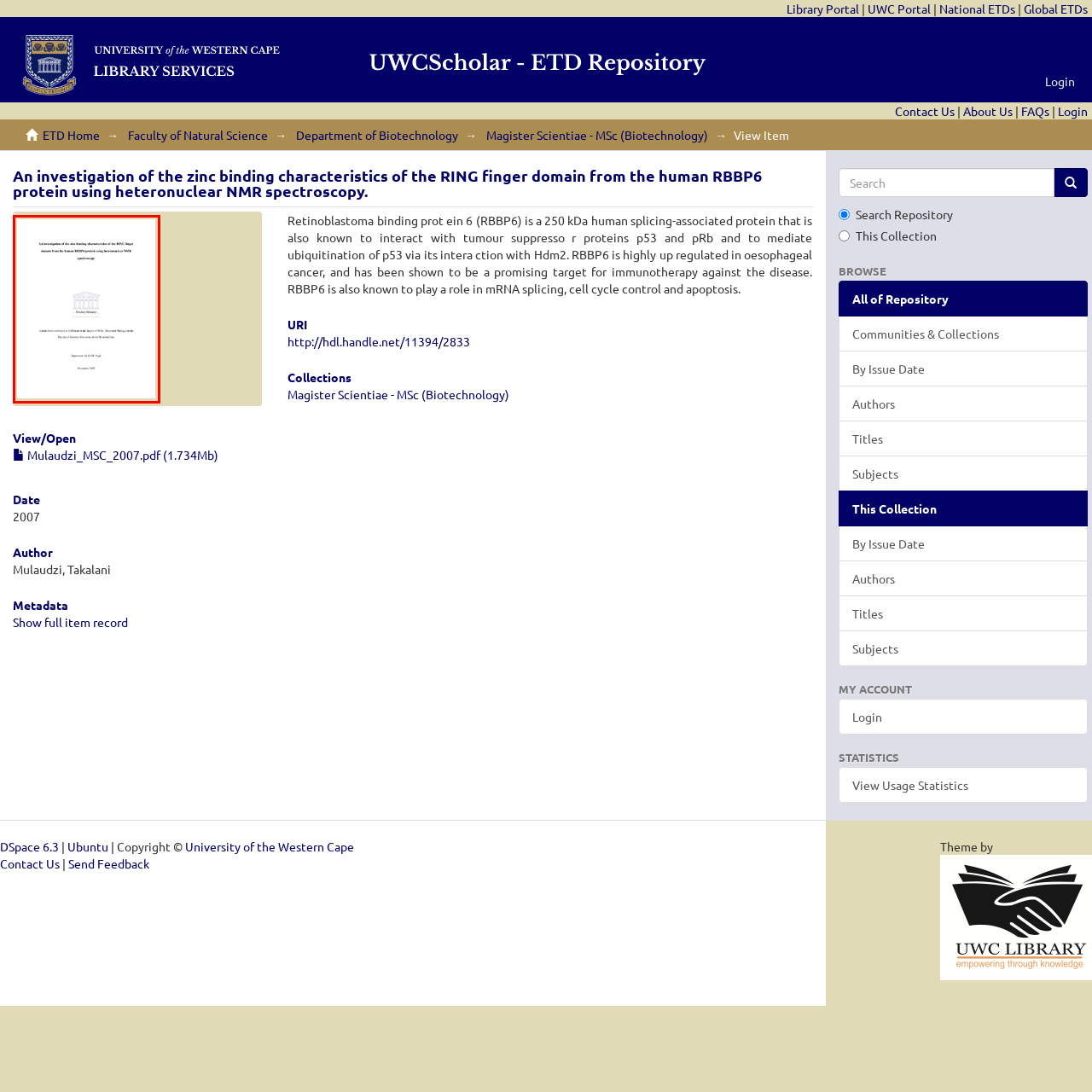Describe in detail the image that is highlighted by the red bounding box.

The image features the cover page of a research thesis titled "An investigation of the zinc binding characteristics of the RING finger domain from the human RBBP6 protein using heteronuclear NMR spectroscopy." This document is presented as part of the requirements for a degree from the Faculty of Natural Science at the University of the Western Cape. The cover includes the university's emblem at the top center, along with the author's name, date of submission, and additional educational details. The overall design is professional and academic, reflecting the formal nature of the content within.